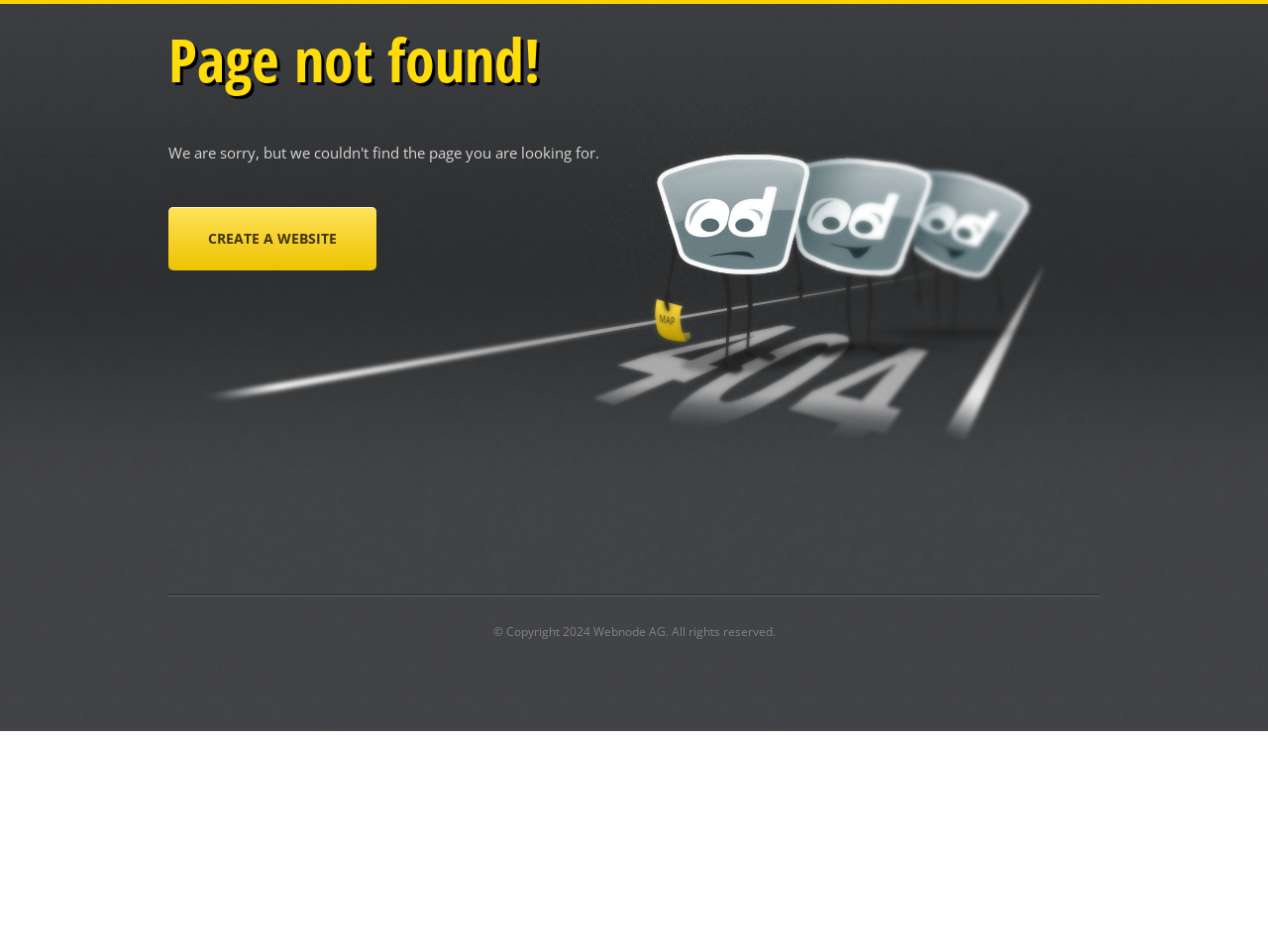Given the description: "Webnode AG", determine the bounding box coordinates of the UI element. The coordinates should be formatted as four float numbers between 0 and 1, [left, top, right, bottom].

[0.468, 0.655, 0.525, 0.672]